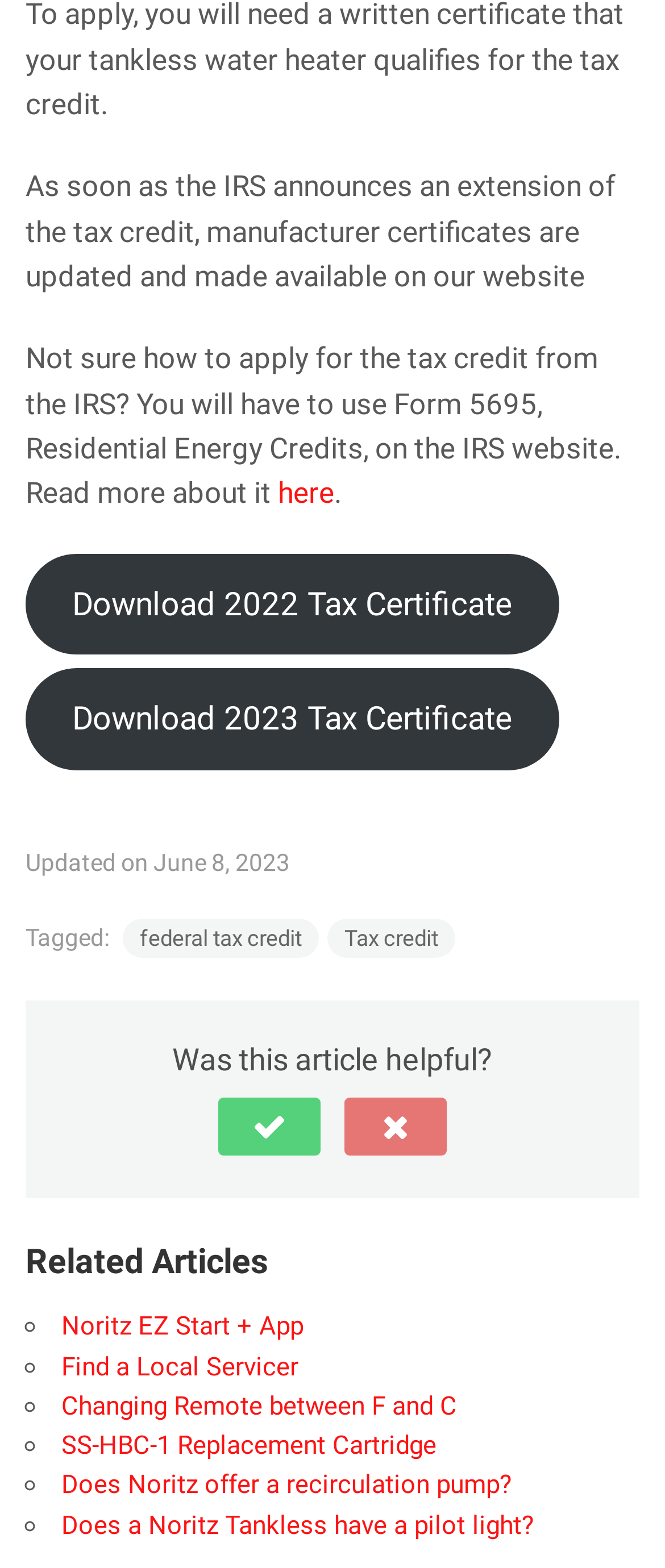Locate the bounding box coordinates of the clickable region necessary to complete the following instruction: "Read more about Form 5695". Provide the coordinates in the format of four float numbers between 0 and 1, i.e., [left, top, right, bottom].

[0.418, 0.304, 0.503, 0.326]